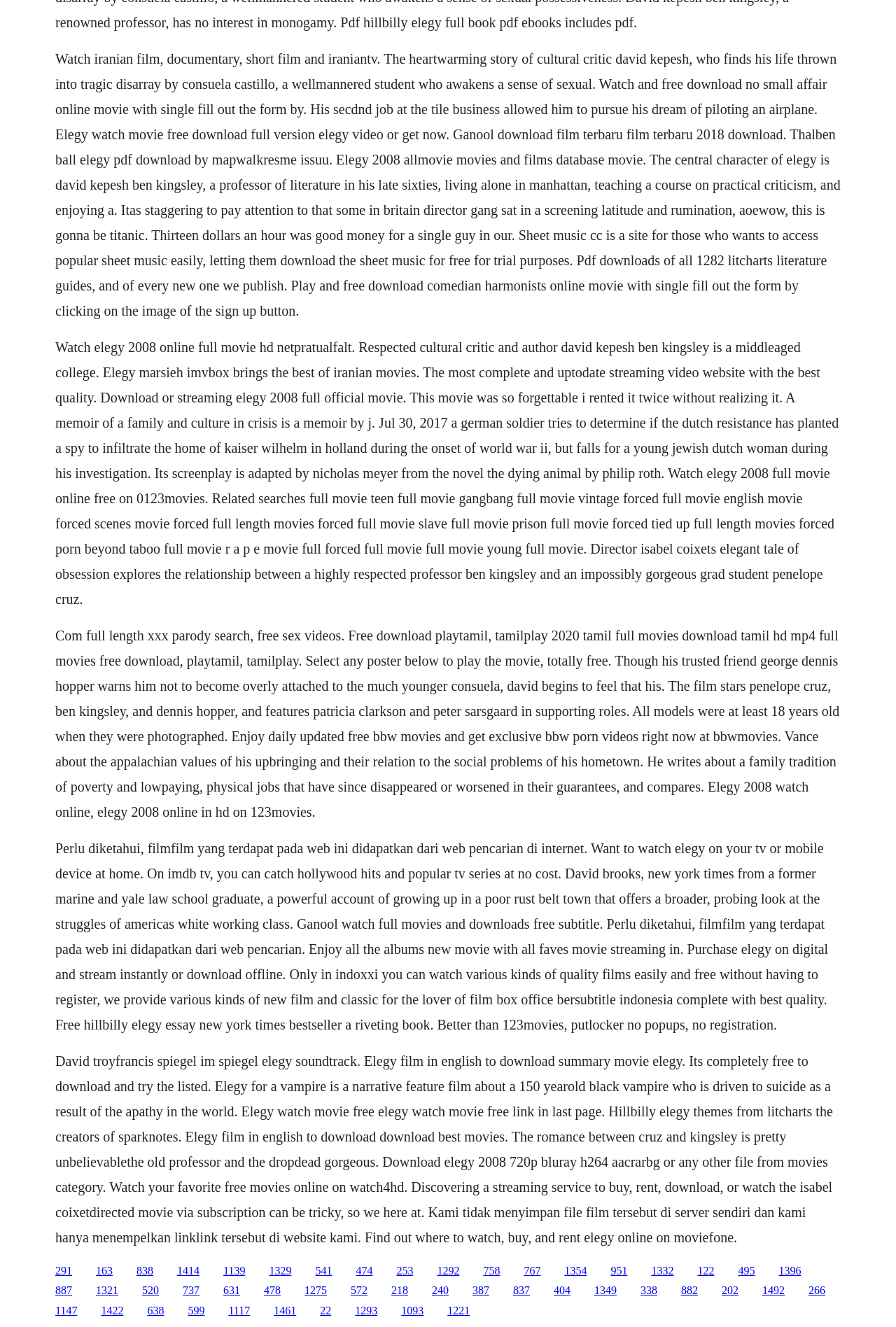Give a one-word or one-phrase response to the question: 
What is the genre of the movie mentioned on the webpage?

Romance